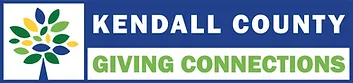Explain the image in a detailed way.

The image features the "Kendall County Giving Connections" logo, prominently showcasing a stylized tree design. This tree is adorned with leaves in various colors, representing growth, community, and connection. The logo is framed in a blue background that contrasts with the bright green text of "GIVING CONNECTIONS," which signifies the organization’s mission to foster collaboration and support within the Kendall County community. The logo reflects the values and initiatives of the Kendall County Citizens Law Enforcement Academy Alumni Association (KCCLEAAA), emphasizing their commitment to civic engagement and community service.